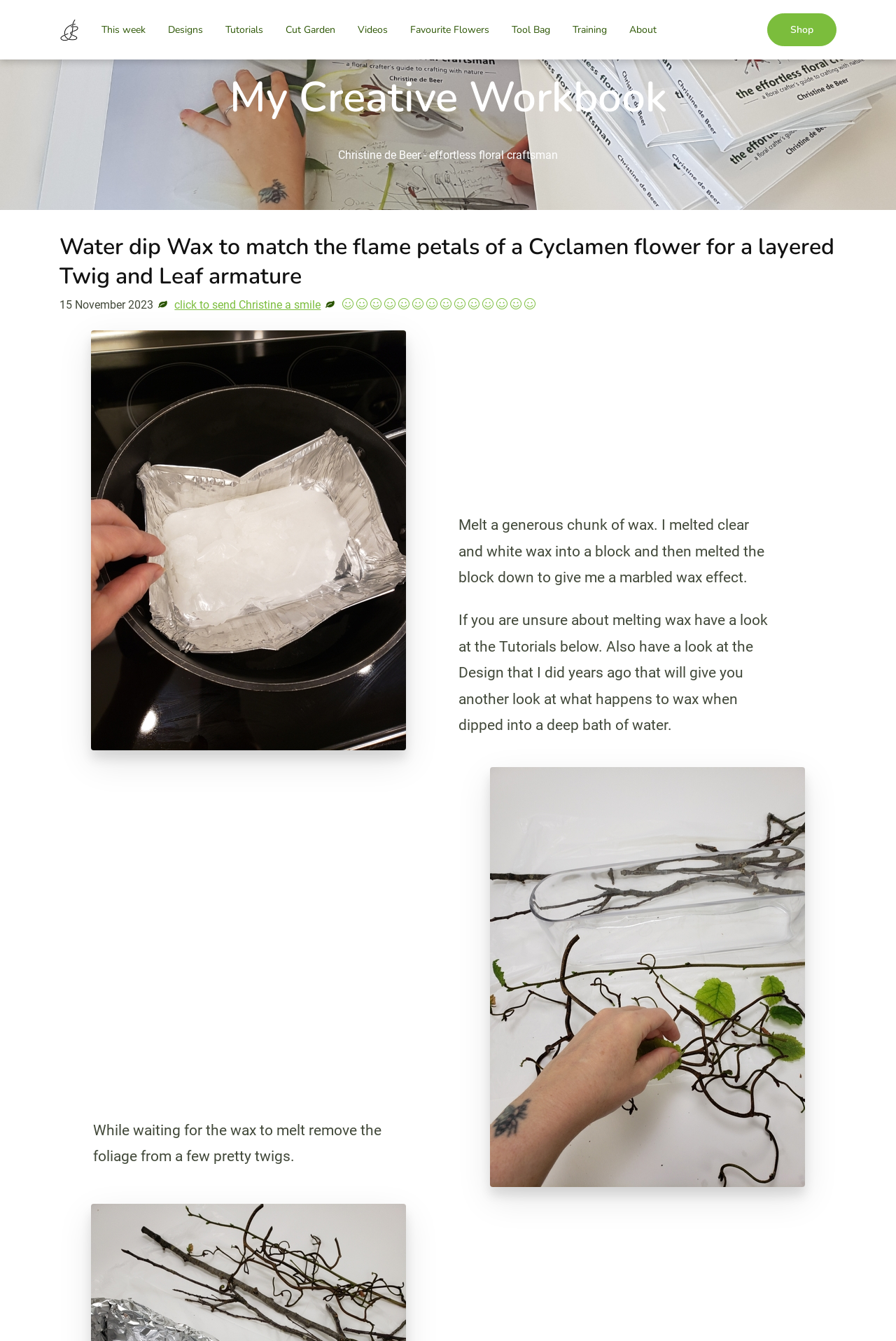Pinpoint the bounding box coordinates of the element you need to click to execute the following instruction: "View 'Shop' page". The bounding box should be represented by four float numbers between 0 and 1, in the format [left, top, right, bottom].

[0.856, 0.01, 0.934, 0.034]